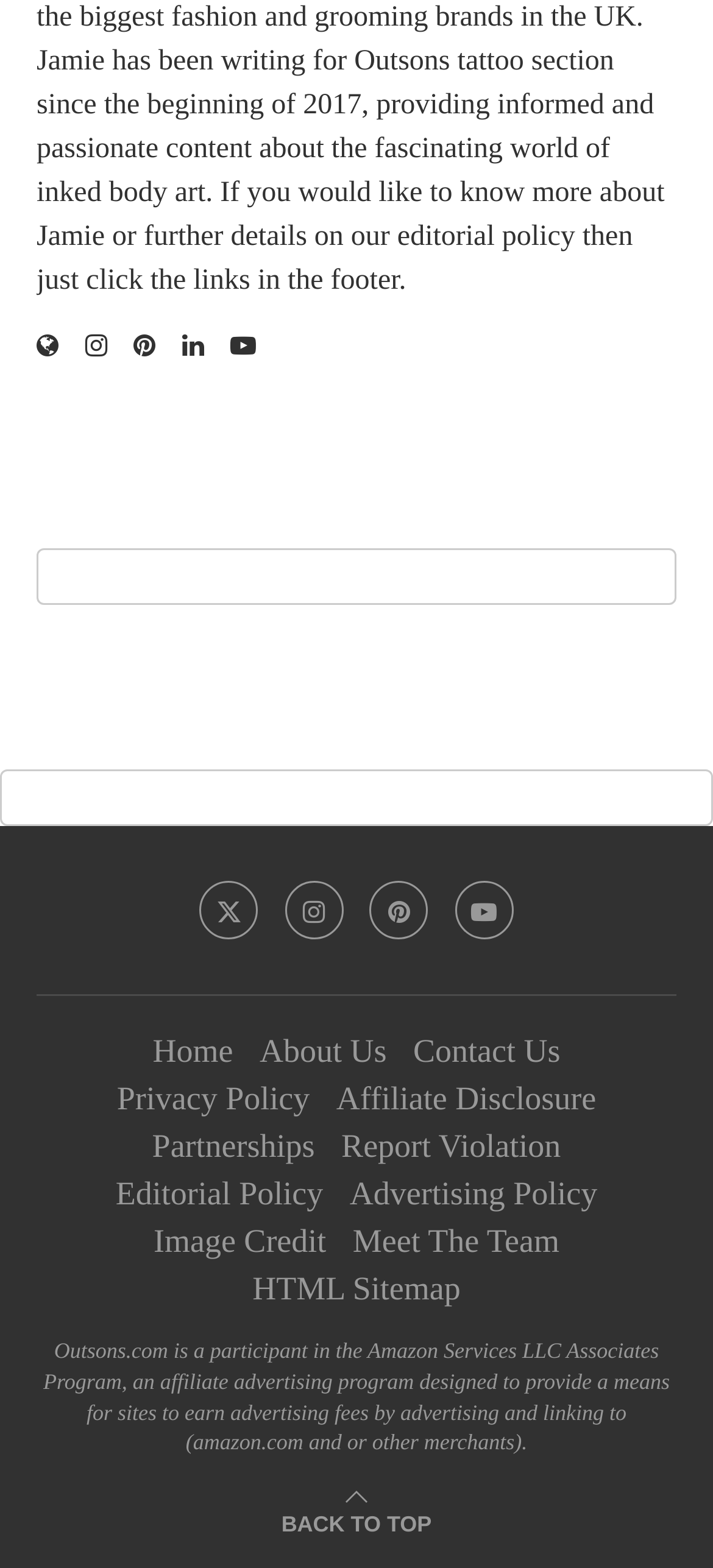Locate the bounding box coordinates of the element I should click to achieve the following instruction: "Learn about Joint Chamber of Commerce Switzerland-CIS/Georgia".

None